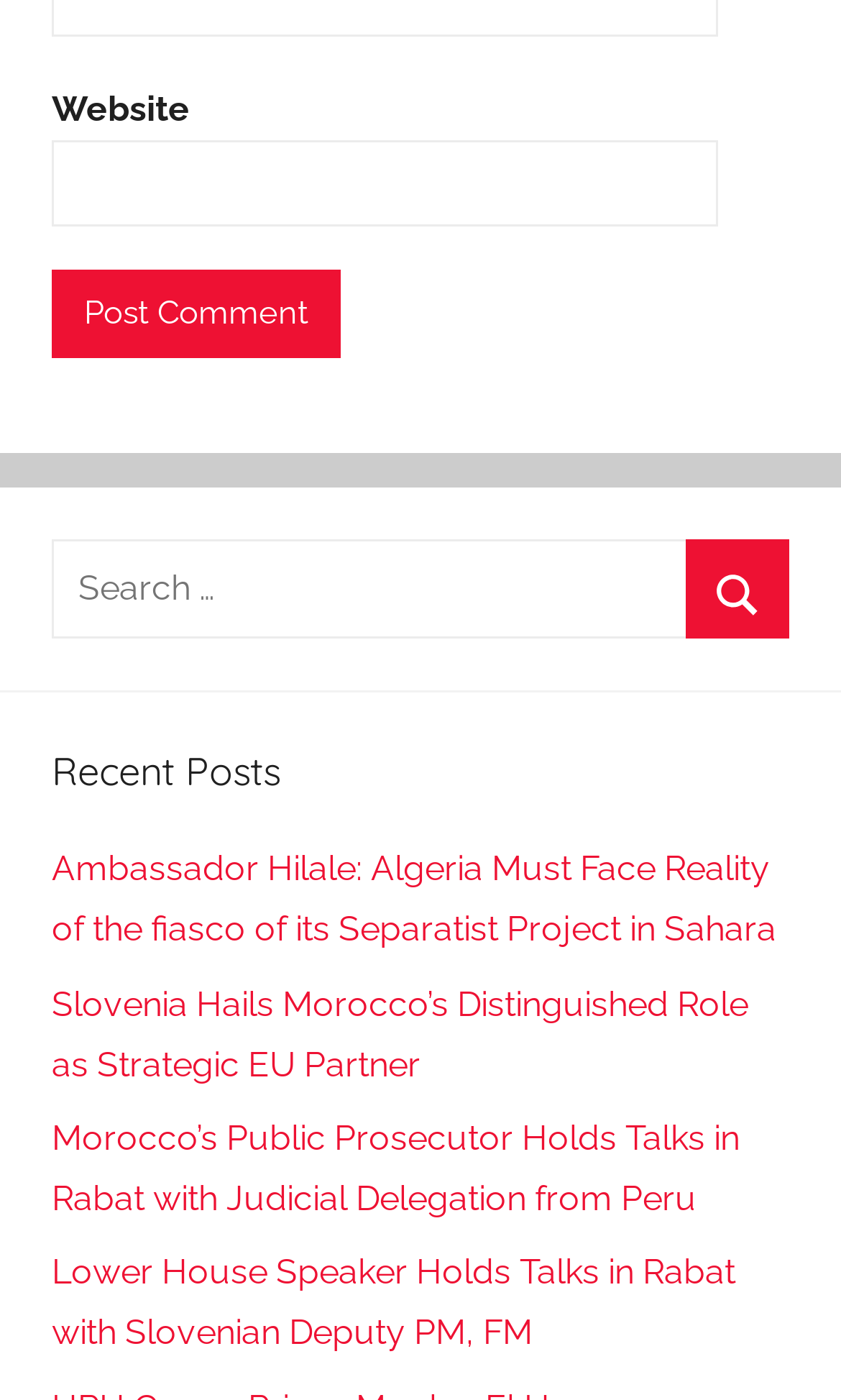Pinpoint the bounding box coordinates of the clickable element to carry out the following instruction: "Enter website."

[0.062, 0.1, 0.854, 0.161]